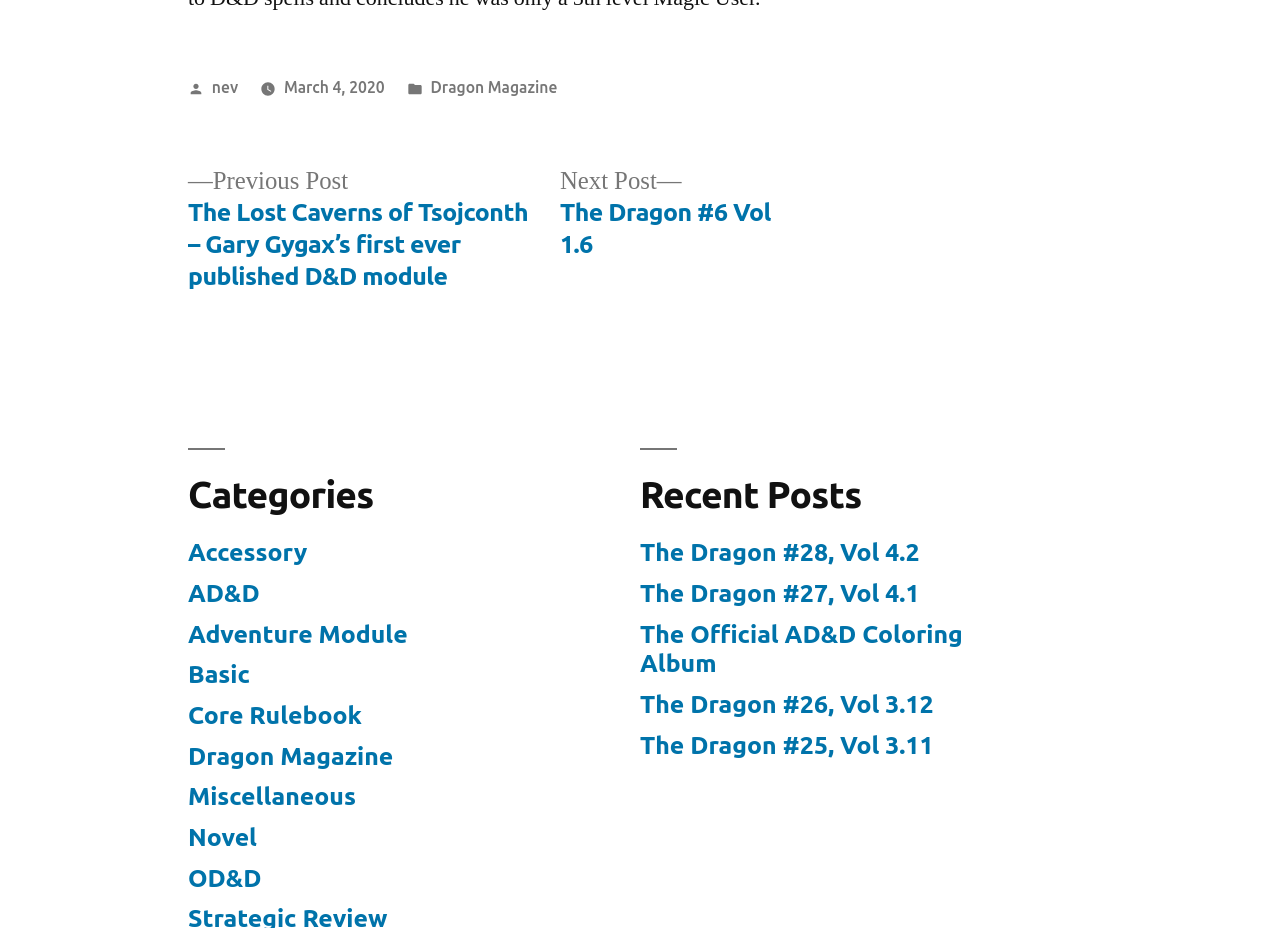Please answer the following question using a single word or phrase: 
What is the title of the previous post?

The Lost Caverns of Tsojconth